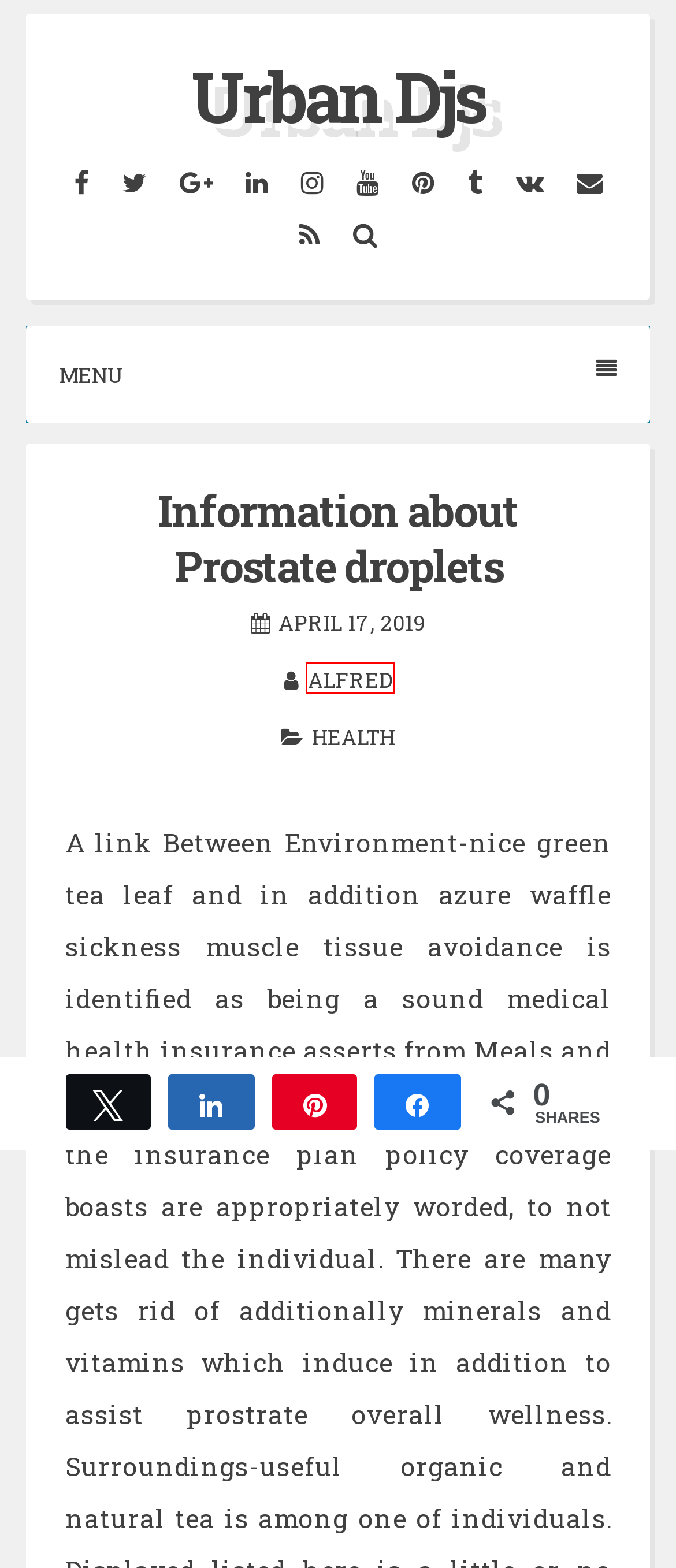You have a screenshot of a webpage with a red bounding box around an element. Select the webpage description that best matches the new webpage after clicking the element within the red bounding box. Here are the descriptions:
A. Urban Djs -
B. Health Archives - Urban Djs
C. Alfred, Author at Urban Djs
D. Fresh Flavors, Elevated Experience THC Mints for a Delightful High - Urban Djs
E. Embrace Life - Mental Health Counseling Services for Self-Discovery - Urban Djs
F. Blogghiamo - Blog WordPress Theme | CrestaProject
G. Urban Djs
H. Keep yourself present with university degree prerequisites - Urban Djs

C